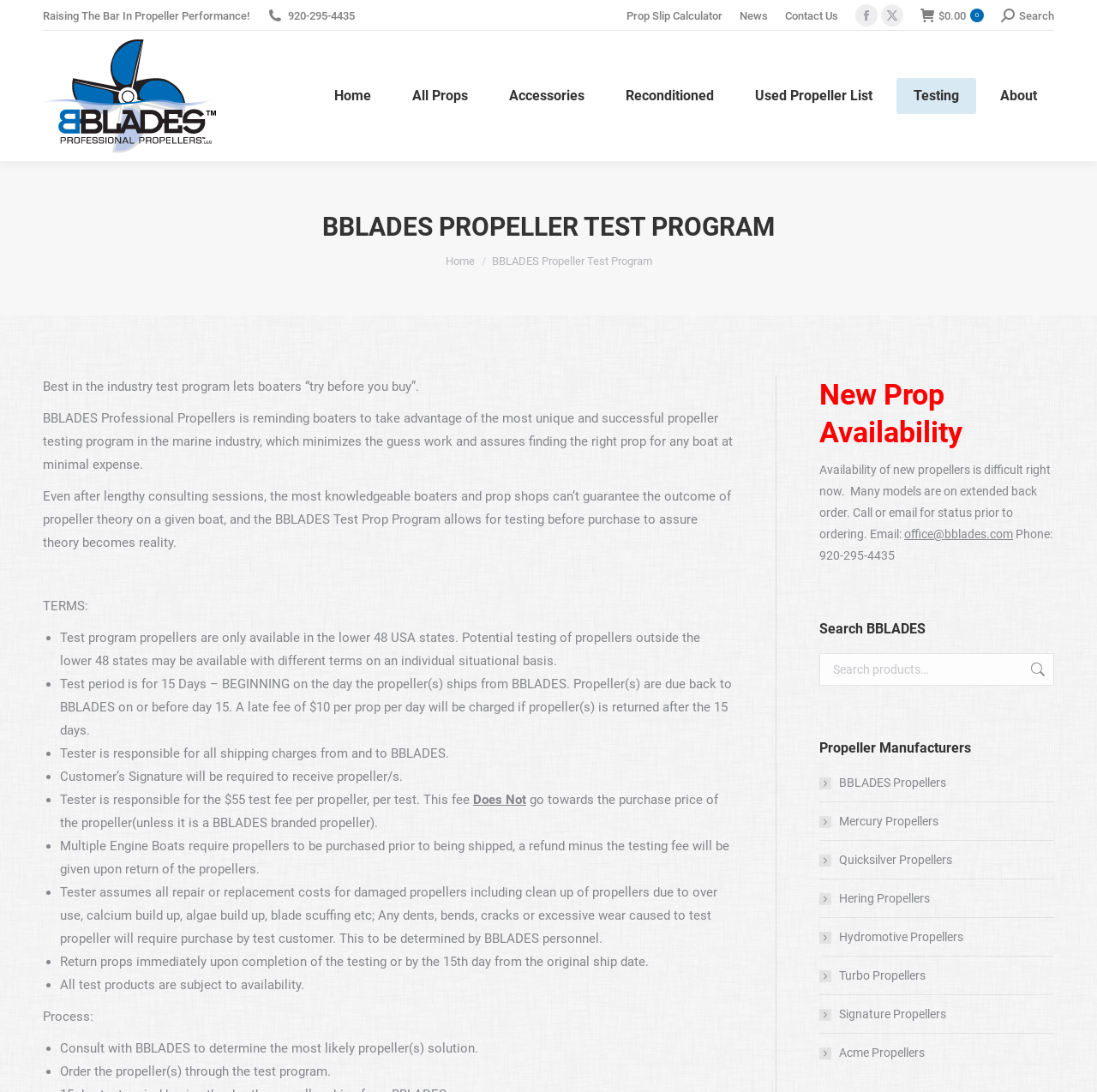What is the late fee for returning a propeller after 15 days?
Please provide a comprehensive answer based on the visual information in the image.

As stated in the 'TERMS:' section, a late fee of $10 per prop per day will be charged if propeller(s) is returned after the 15 days.